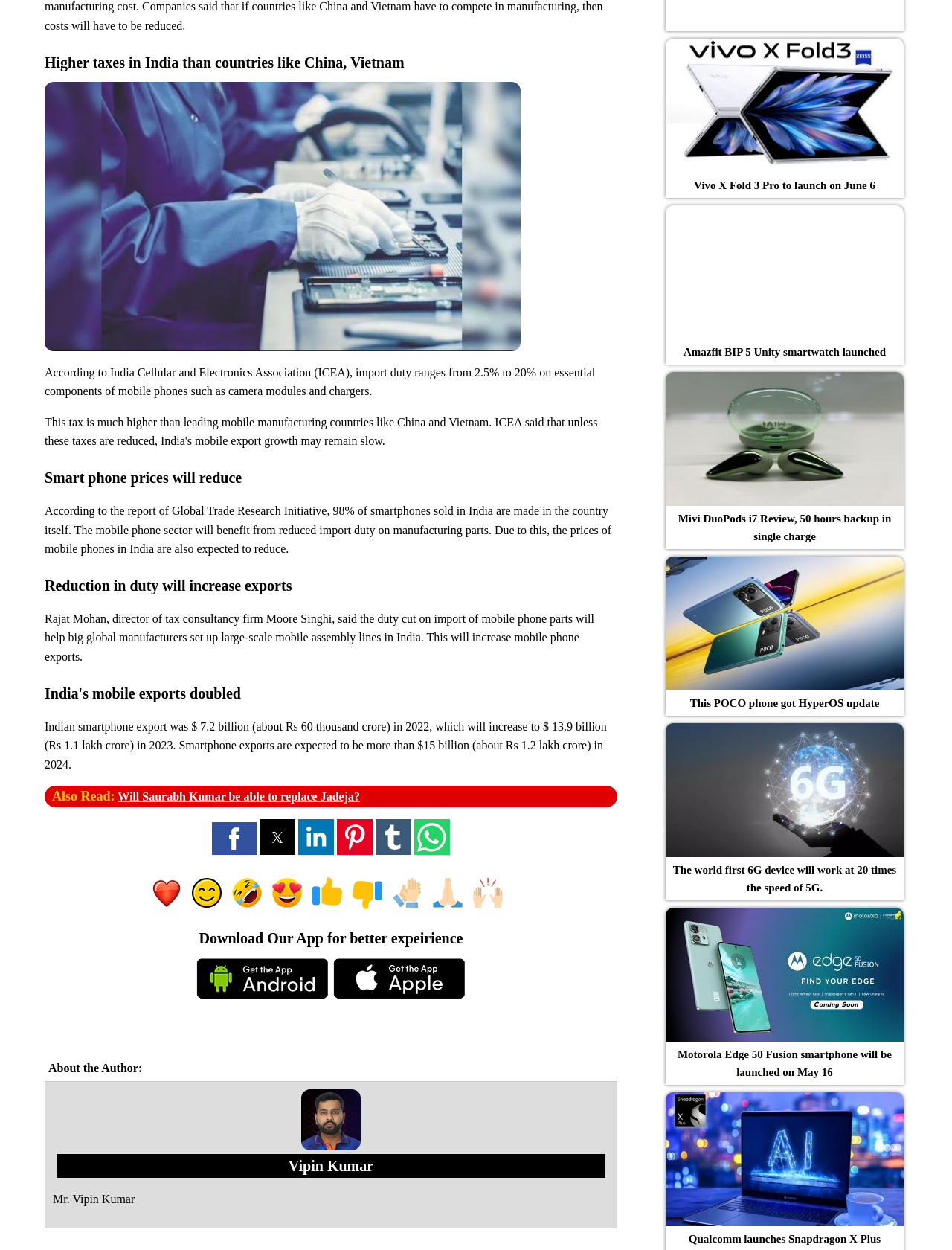Please identify the bounding box coordinates of the element's region that I should click in order to complete the following instruction: "Read the article about smartphone prices". The bounding box coordinates consist of four float numbers between 0 and 1, i.e., [left, top, right, bottom].

[0.047, 0.373, 0.648, 0.392]